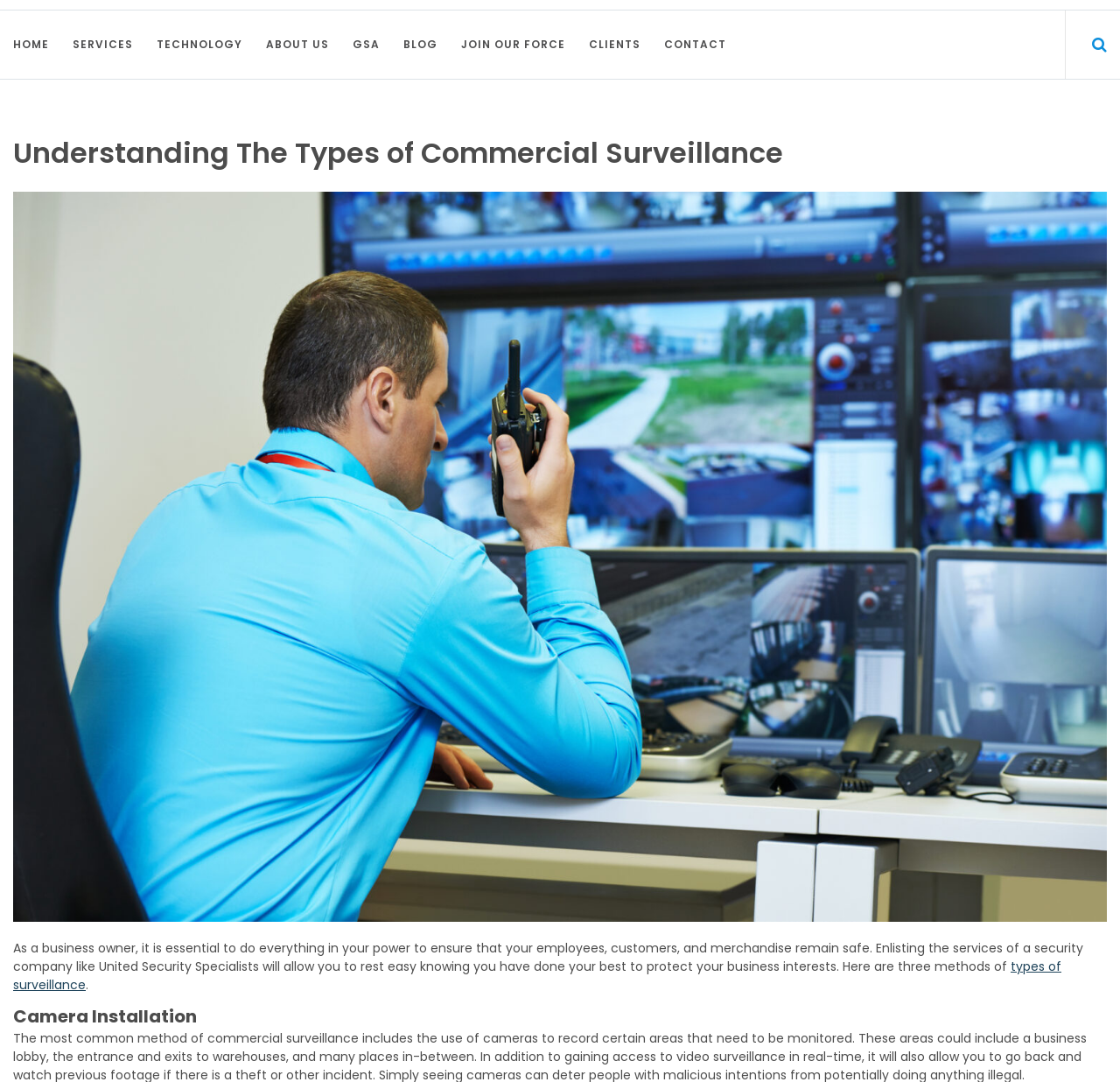What is the purpose of commercial surveillance?
Could you answer the question with a detailed and thorough explanation?

Based on the webpage content, it is clear that commercial surveillance is essential for ensuring the safety of employees, customers, and merchandise in a business setting. This is stated in the text 'As a business owner, it is essential to do everything in your power to ensure that your employees, customers, and merchandise remain safe.'